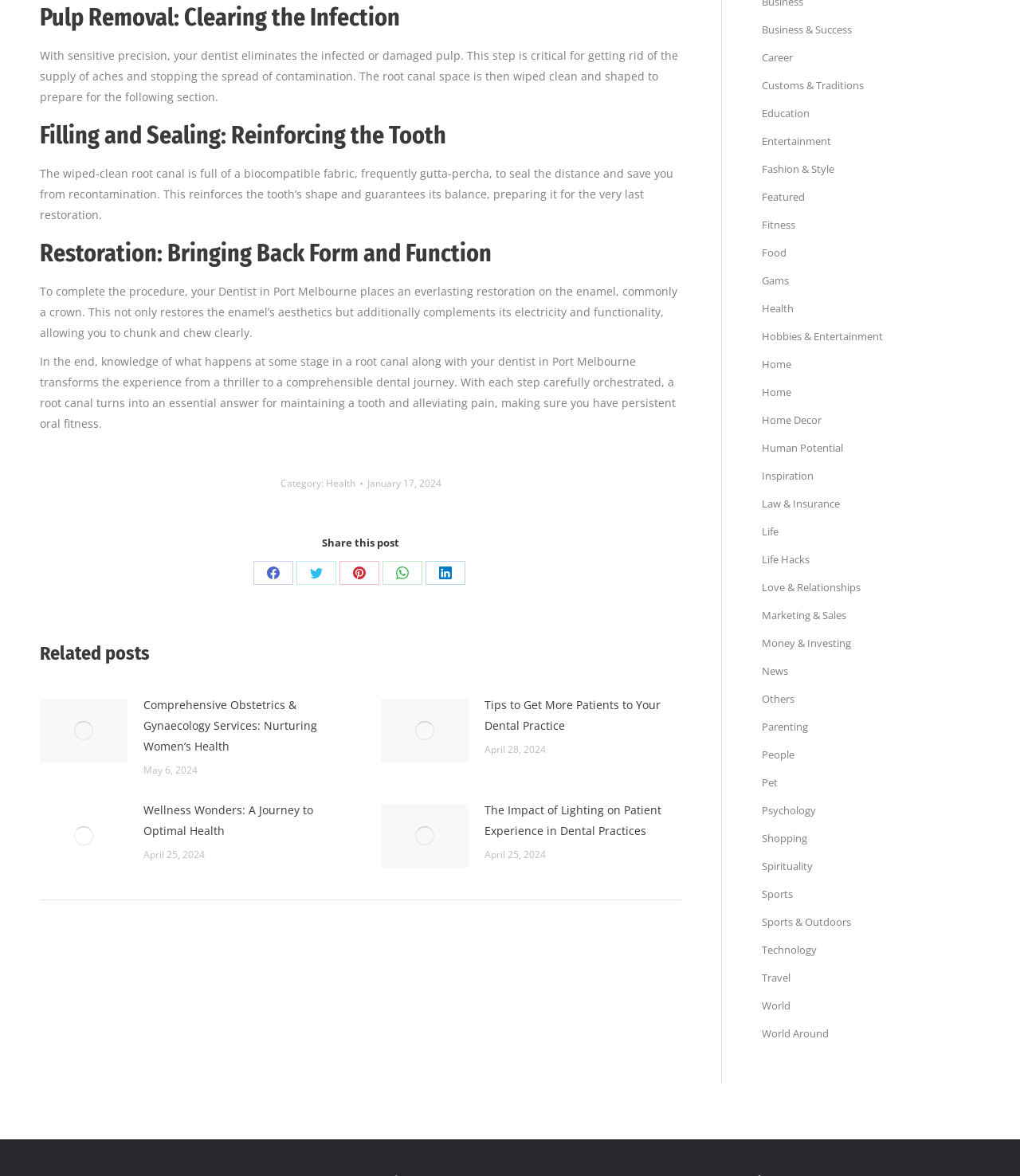Respond with a single word or phrase for the following question: 
How many sharing options are available?

5